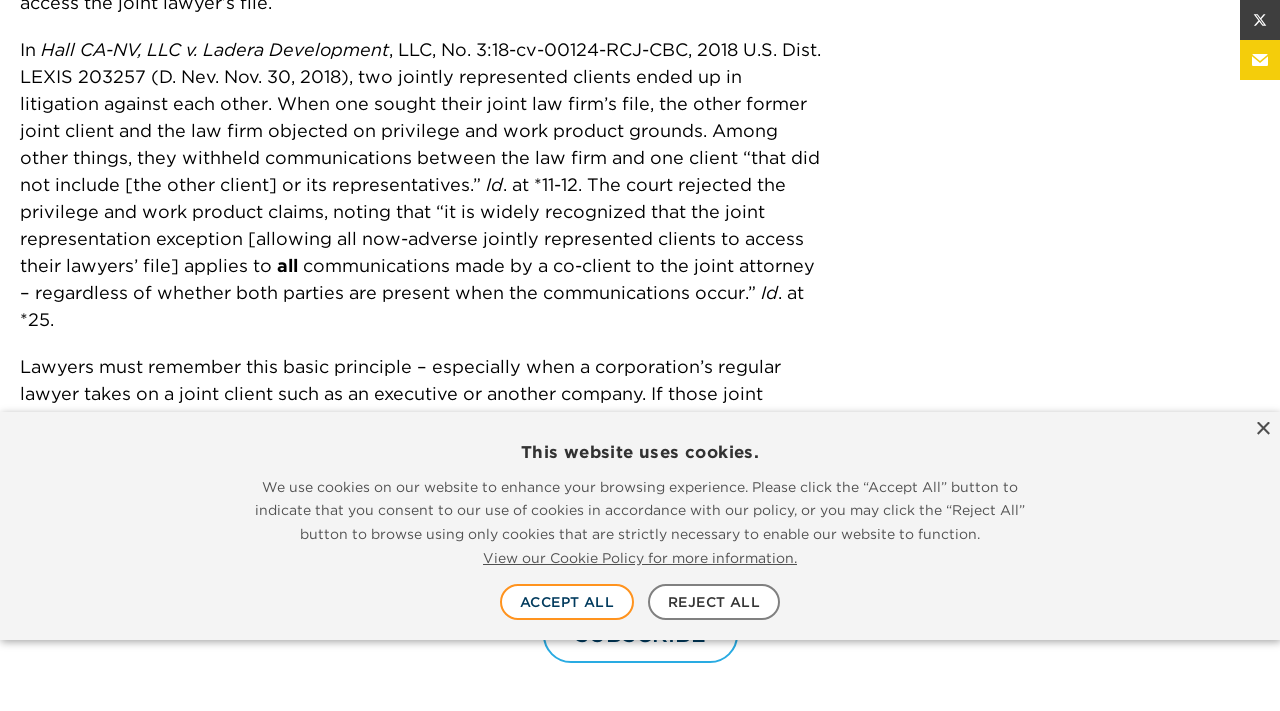Can you find the bounding box coordinates for the UI element given this description: "Subscribe"? Provide the coordinates as four float numbers between 0 and 1: [left, top, right, bottom].

[0.424, 0.854, 0.576, 0.932]